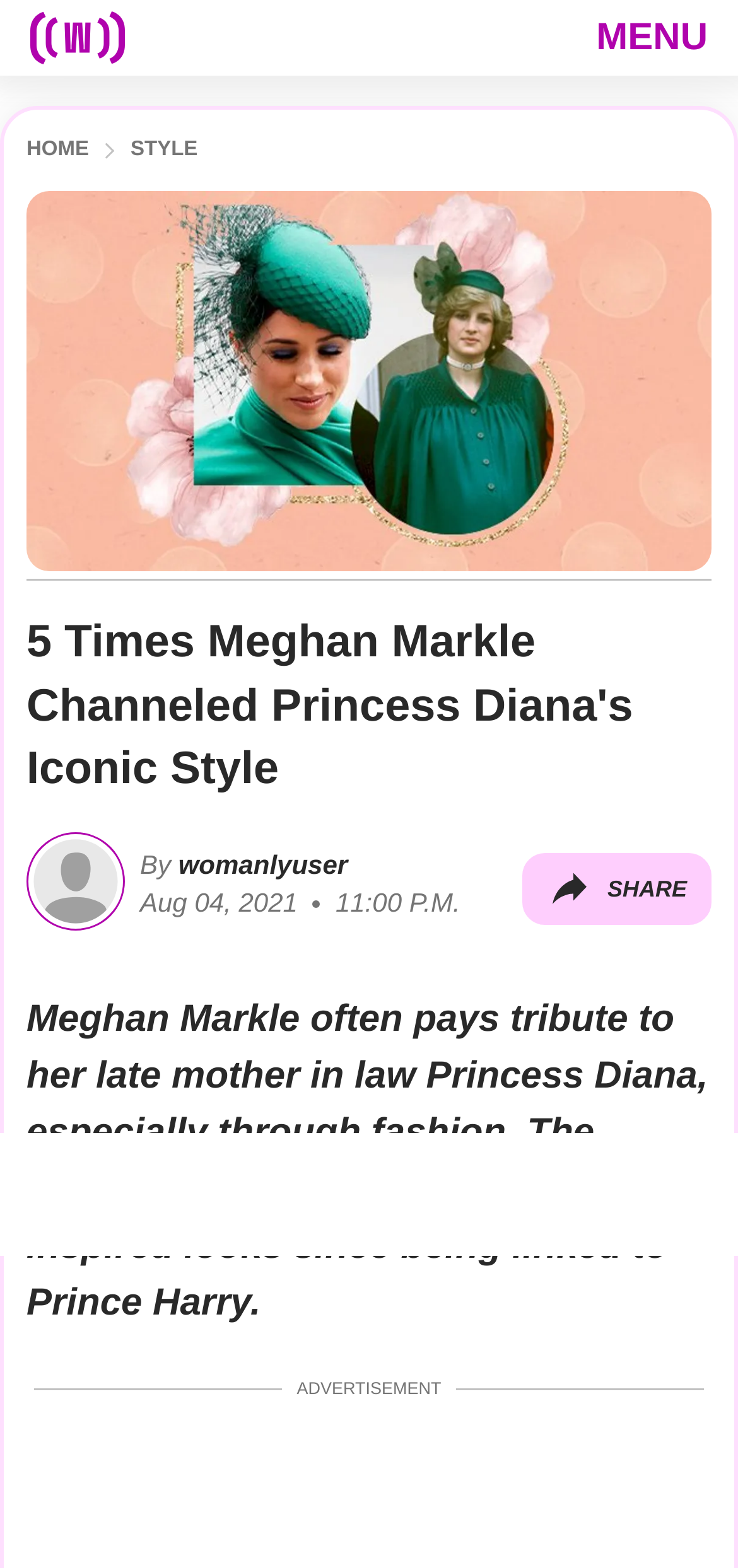Point out the bounding box coordinates of the section to click in order to follow this instruction: "Go to the home page".

[0.036, 0.089, 0.121, 0.103]